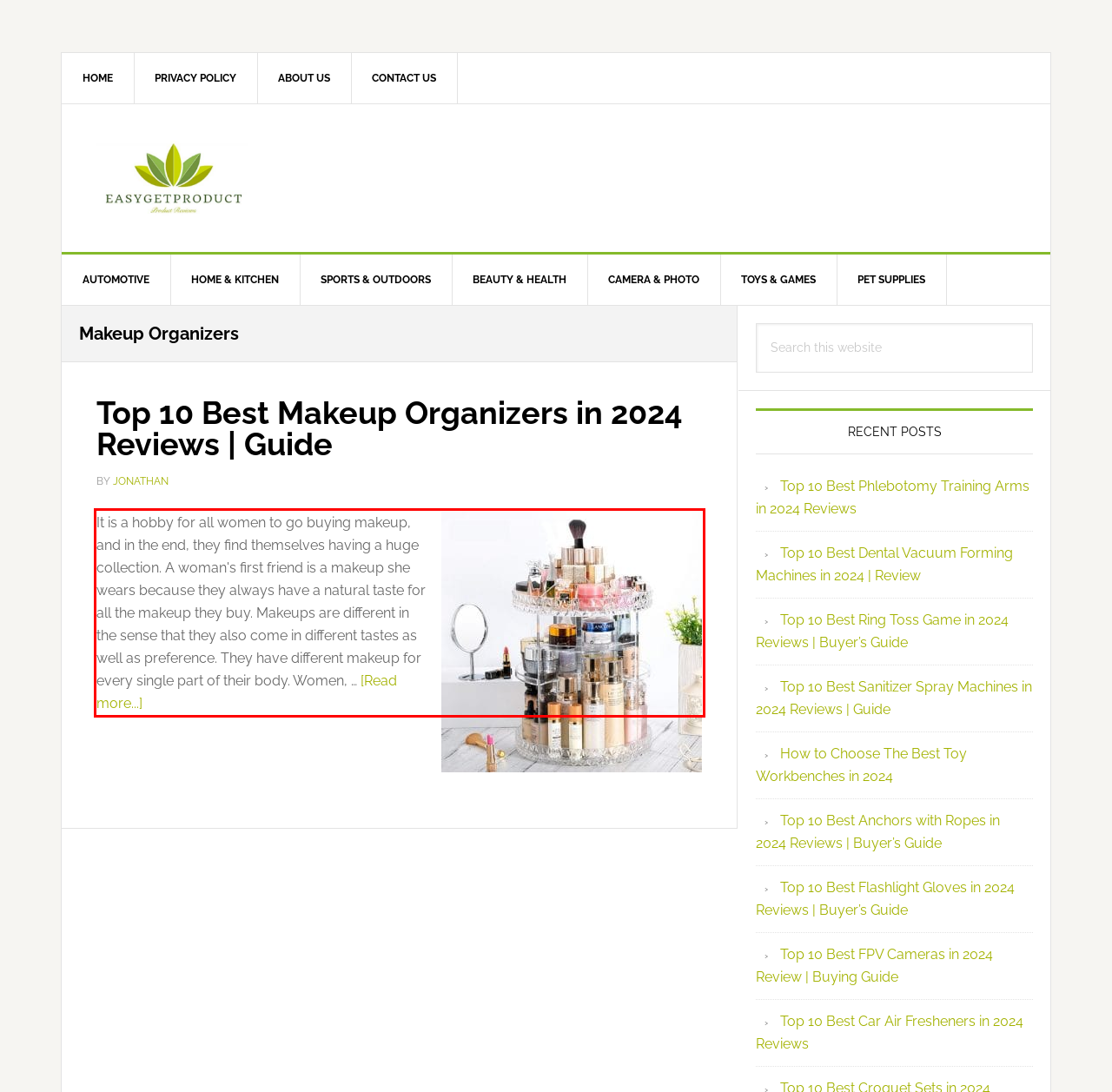The screenshot you have been given contains a UI element surrounded by a red rectangle. Use OCR to read and extract the text inside this red rectangle.

It is a hobby for all women to go buying makeup, and in the end, they find themselves having a huge collection. A woman's first friend is a makeup she wears because they always have a natural taste for all the makeup they buy. Makeups are different in the sense that they also come in different tastes as well as preference. They have different makeup for every single part of their body. Women, … [Read more...] about Top 10 Best Makeup Organizers in 2024 Reviews | Guide